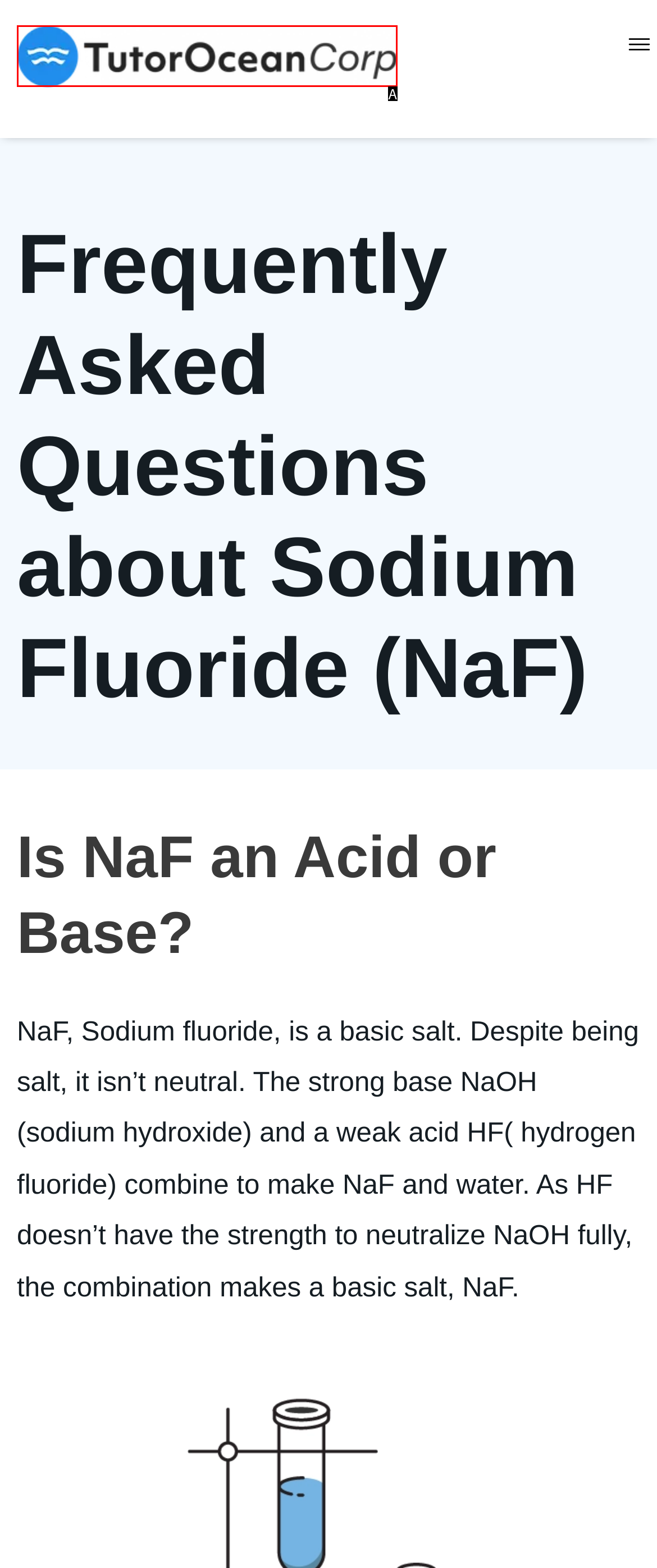Based on the description: News & Facts, find the HTML element that matches it. Provide your answer as the letter of the chosen option.

None